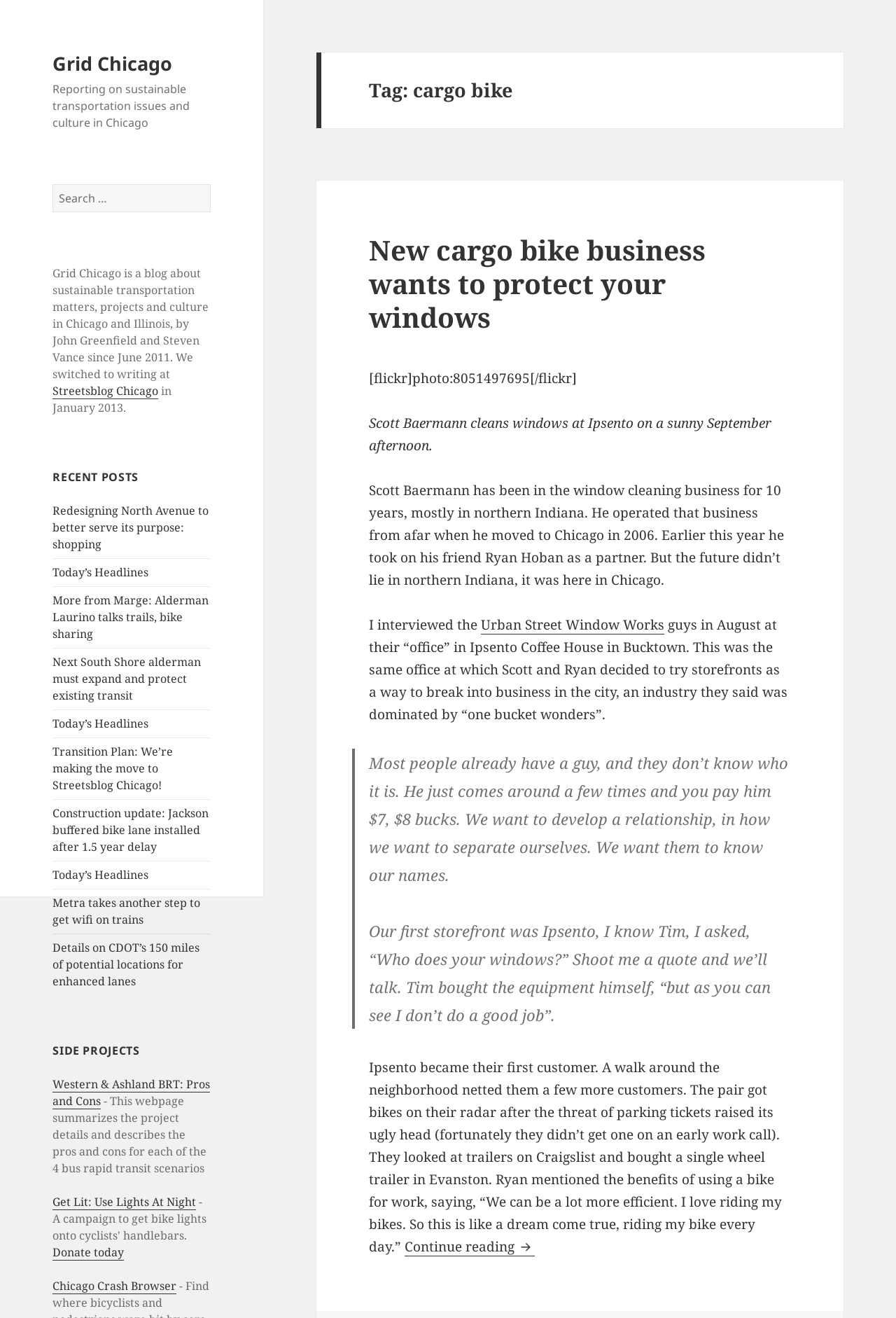Please identify the bounding box coordinates of the element's region that should be clicked to execute the following instruction: "Learn about side projects". The bounding box coordinates must be four float numbers between 0 and 1, i.e., [left, top, right, bottom].

[0.059, 0.791, 0.235, 0.804]